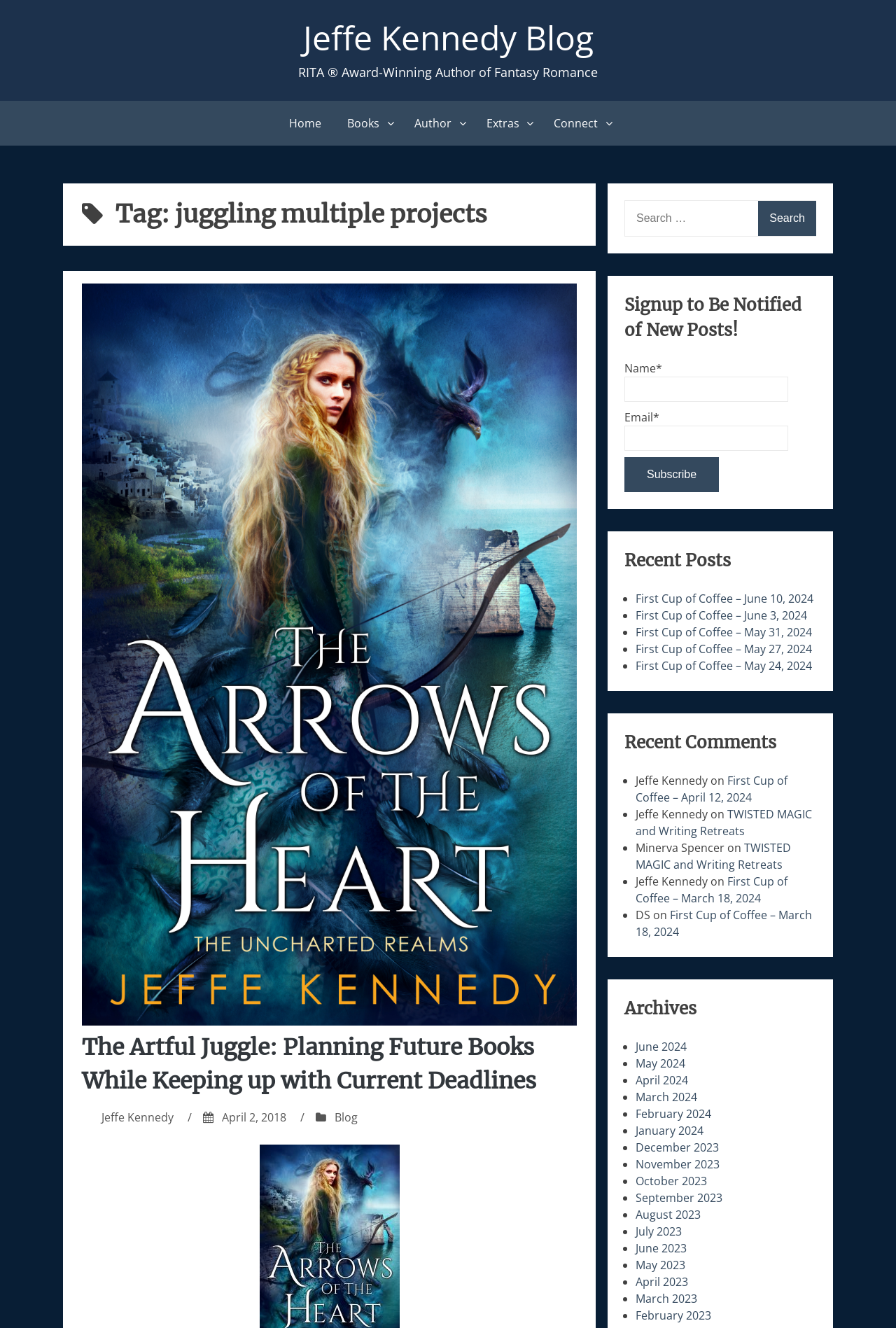Bounding box coordinates are to be given in the format (top-left x, top-left y, bottom-right x, bottom-right y). All values must be floating point numbers between 0 and 1. Provide the bounding box coordinate for the UI element described as: TWISTED MAGIC and Writing Retreats

[0.709, 0.607, 0.906, 0.632]